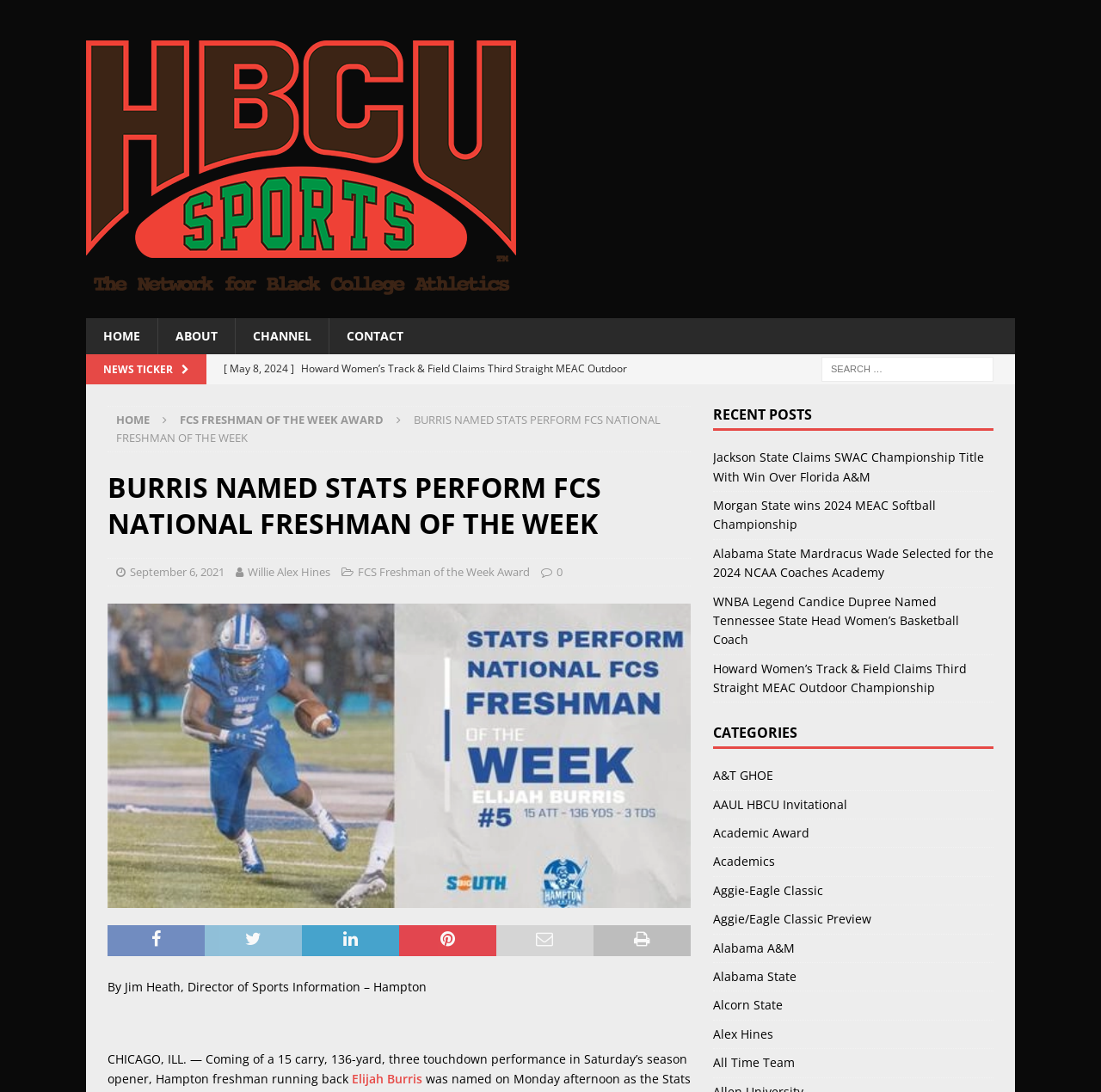Specify the bounding box coordinates for the region that must be clicked to perform the given instruction: "Explore category of Alabama State".

[0.647, 0.882, 0.902, 0.907]